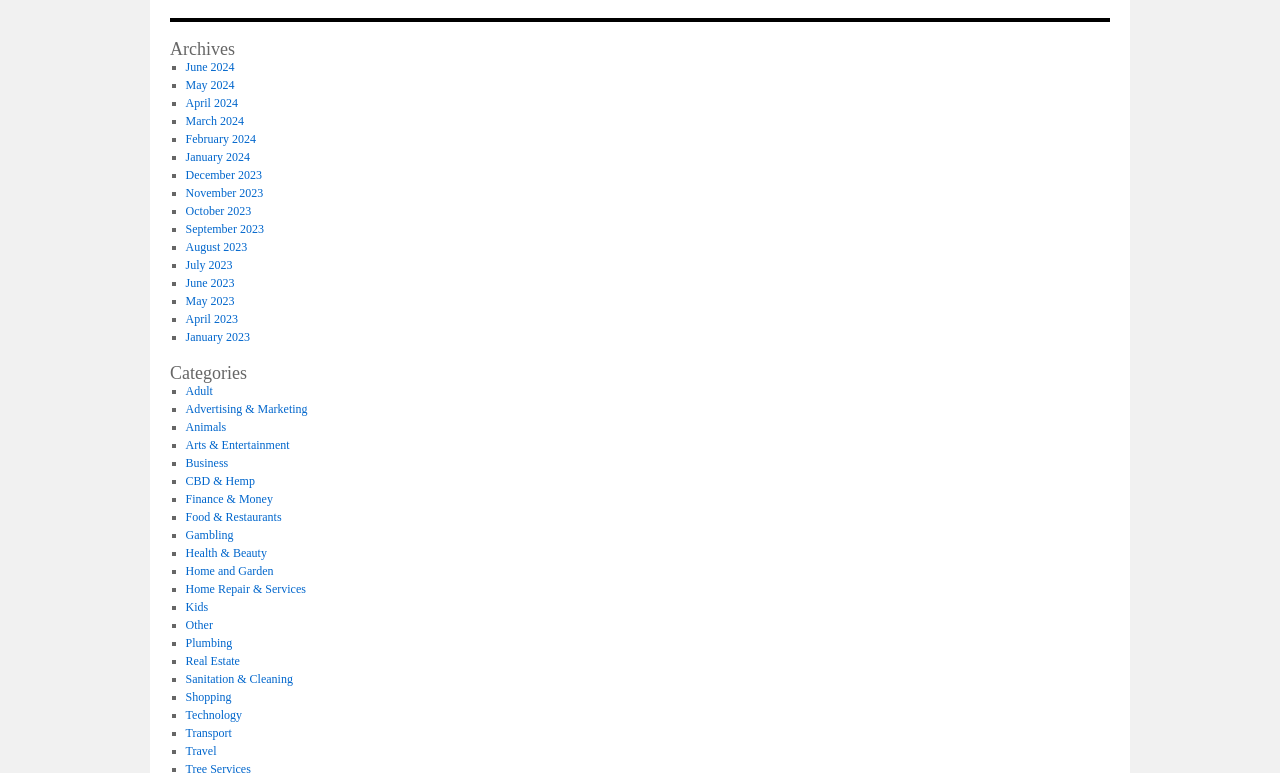Determine the coordinates of the bounding box for the clickable area needed to execute this instruction: "View archives for April 2024".

[0.145, 0.124, 0.186, 0.142]